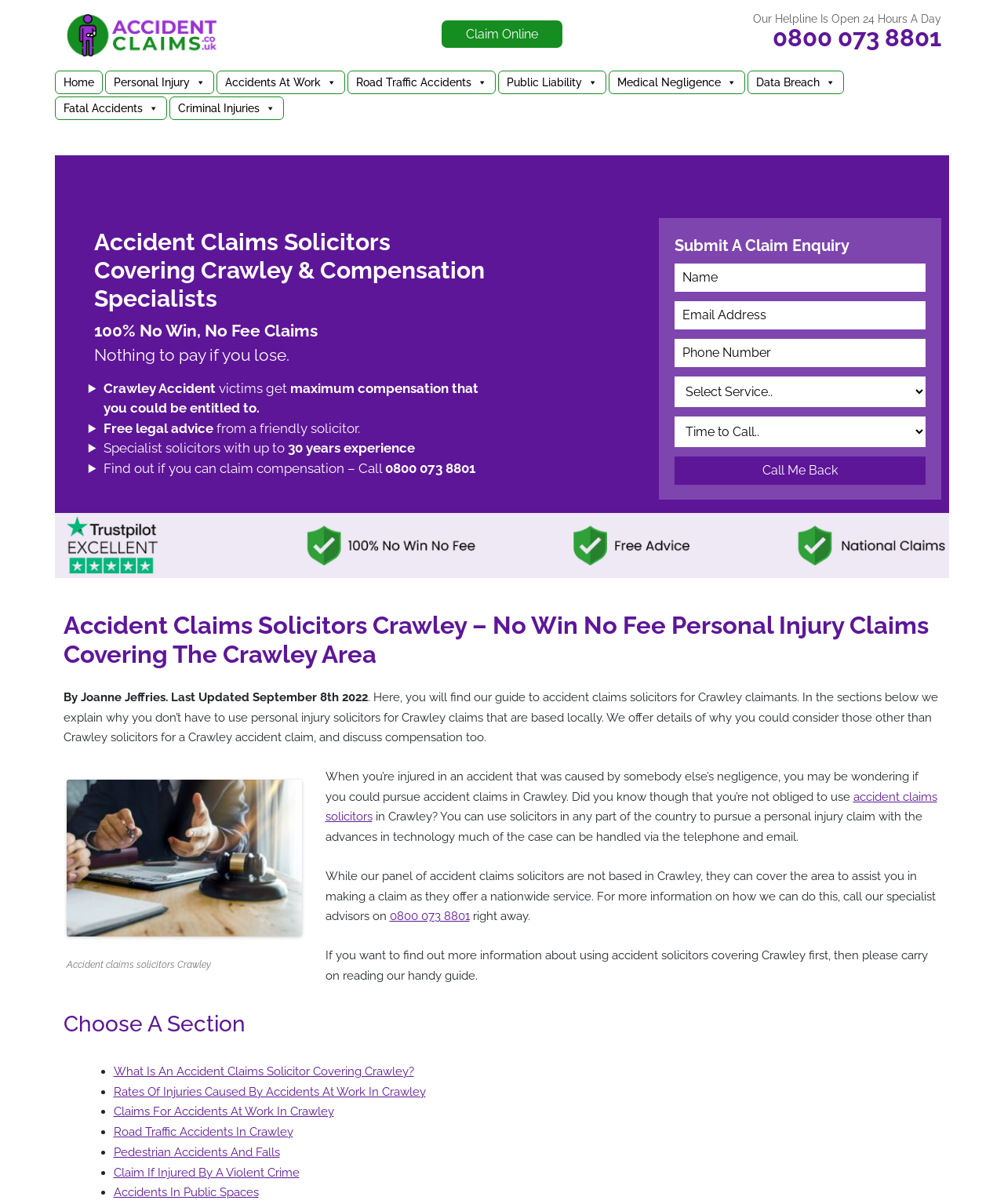Determine the bounding box coordinates of the clickable region to follow the instruction: "Submit a claim enquiry".

[0.671, 0.196, 0.846, 0.212]